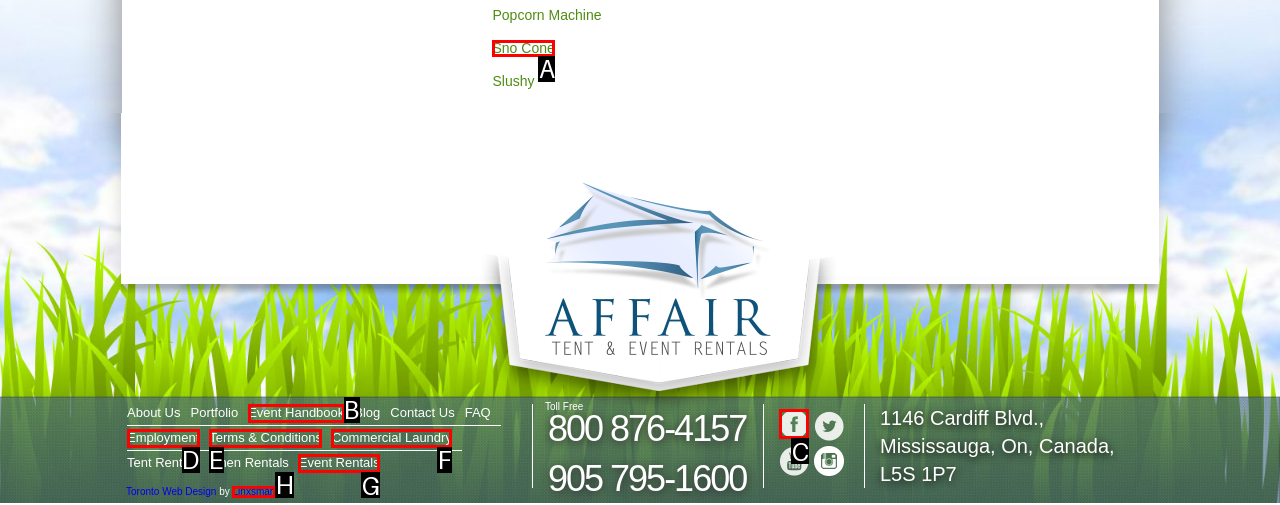Determine the HTML element to be clicked to complete the task: Follow on Facebook. Answer by giving the letter of the selected option.

C